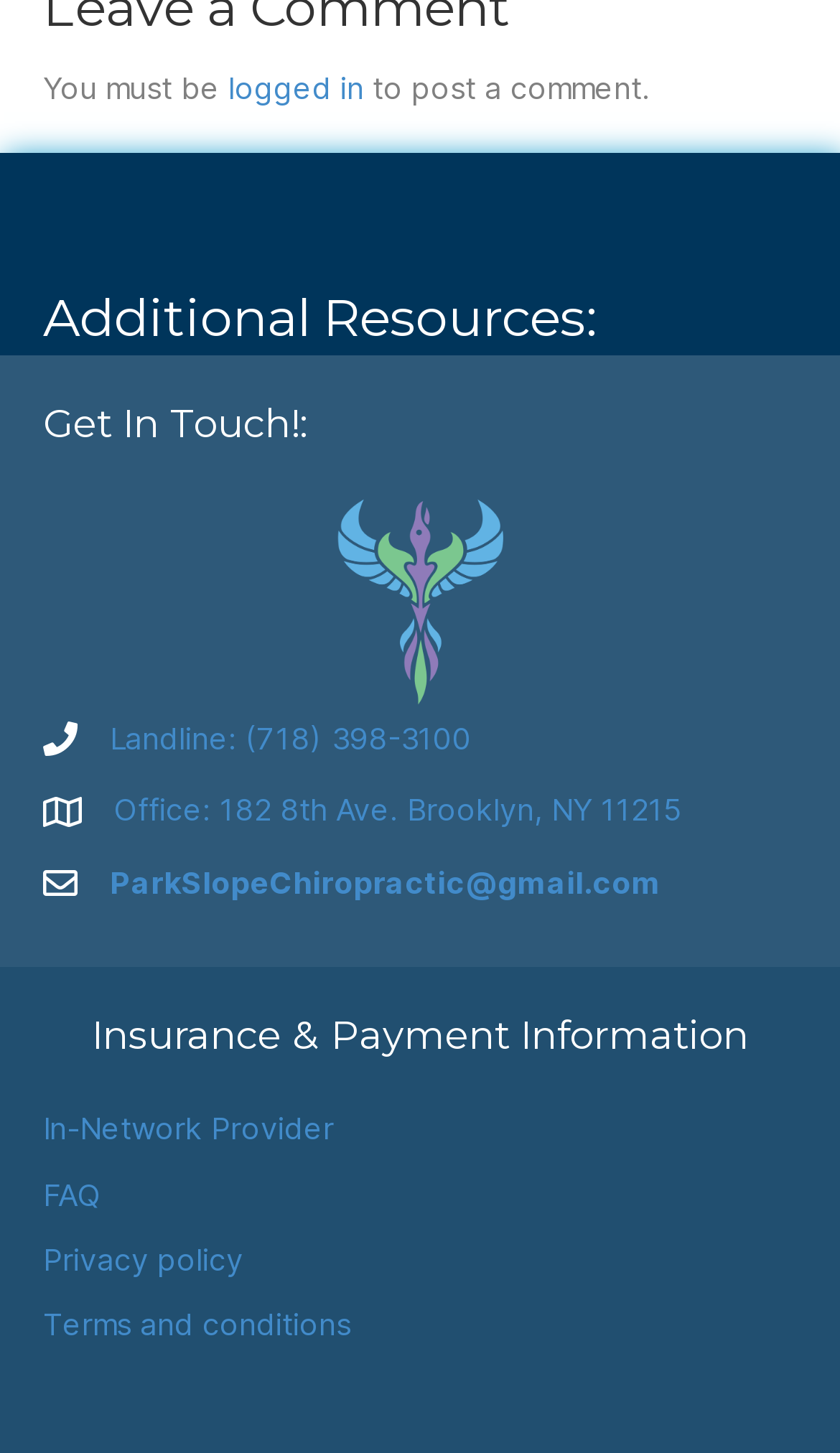What is the address of the office?
Please provide a detailed and comprehensive answer to the question.

I found the address by looking at the link element with the text 'Office: 182 8th Ave. Brooklyn, NY 11215' which is located at the coordinates [0.136, 0.543, 0.813, 0.573].